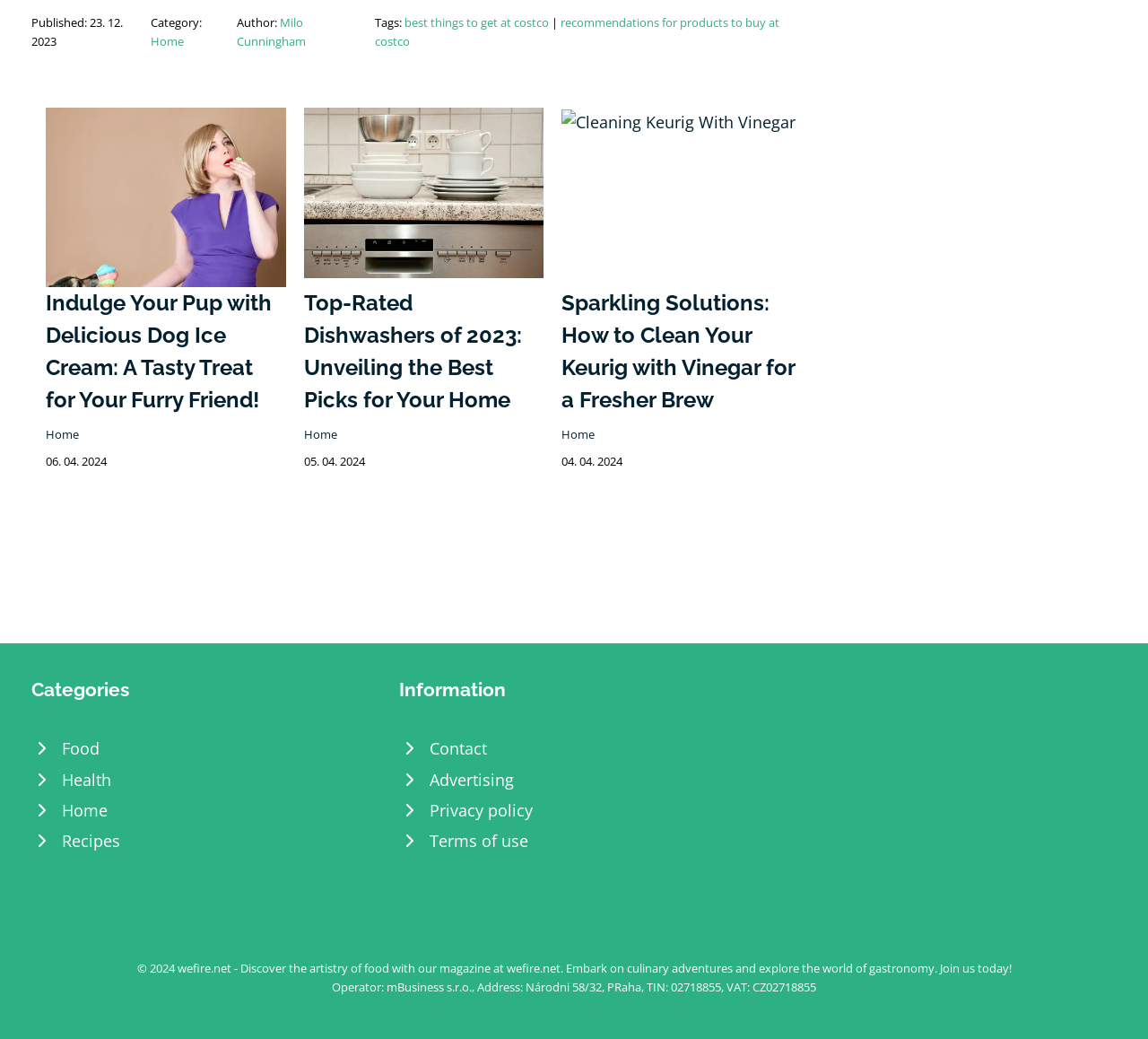Please answer the following query using a single word or phrase: 
How many categories are listed in the complementary section?

5